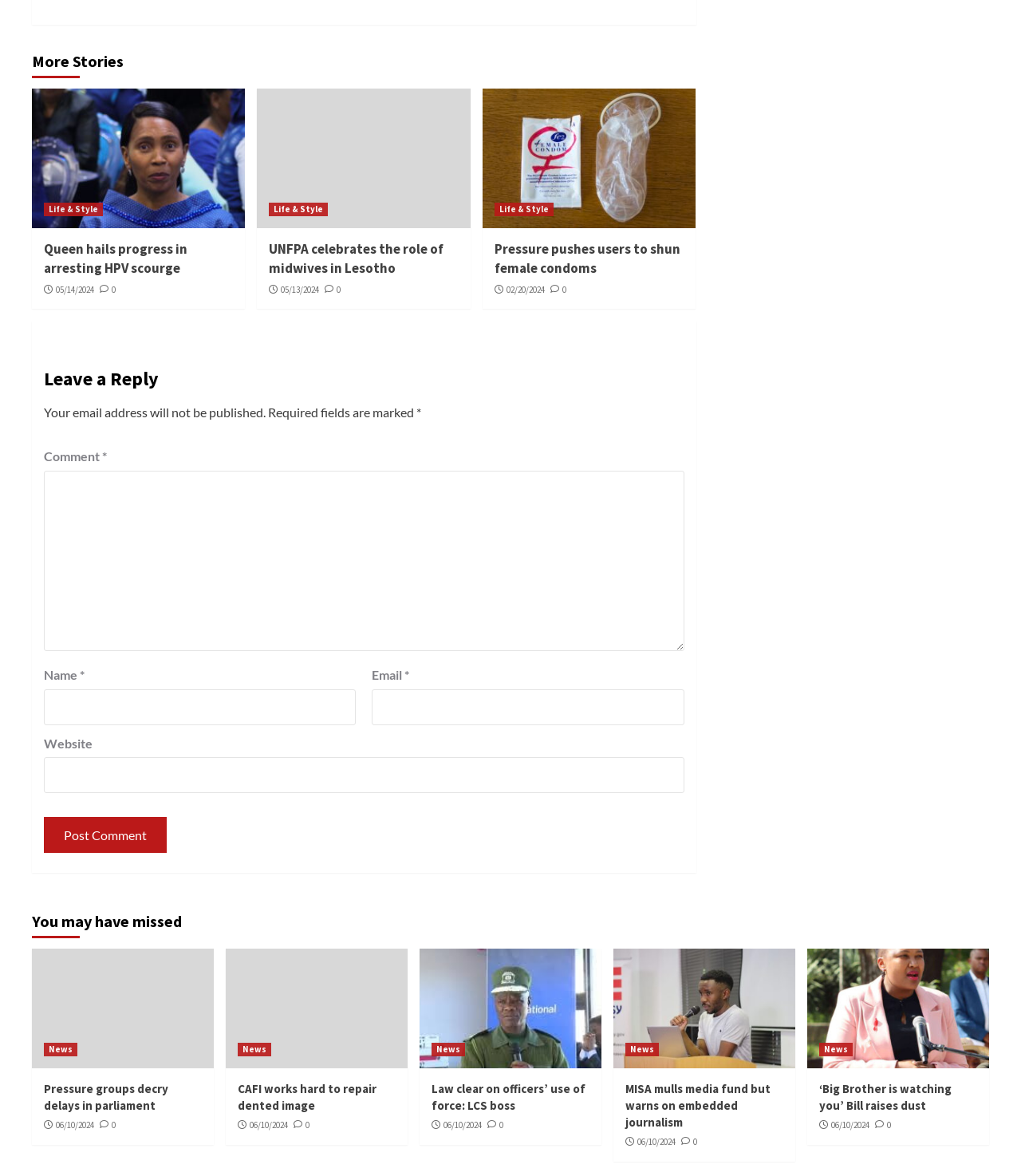Extract the bounding box coordinates for the UI element described as: "06/10/2024".

[0.055, 0.952, 0.092, 0.961]